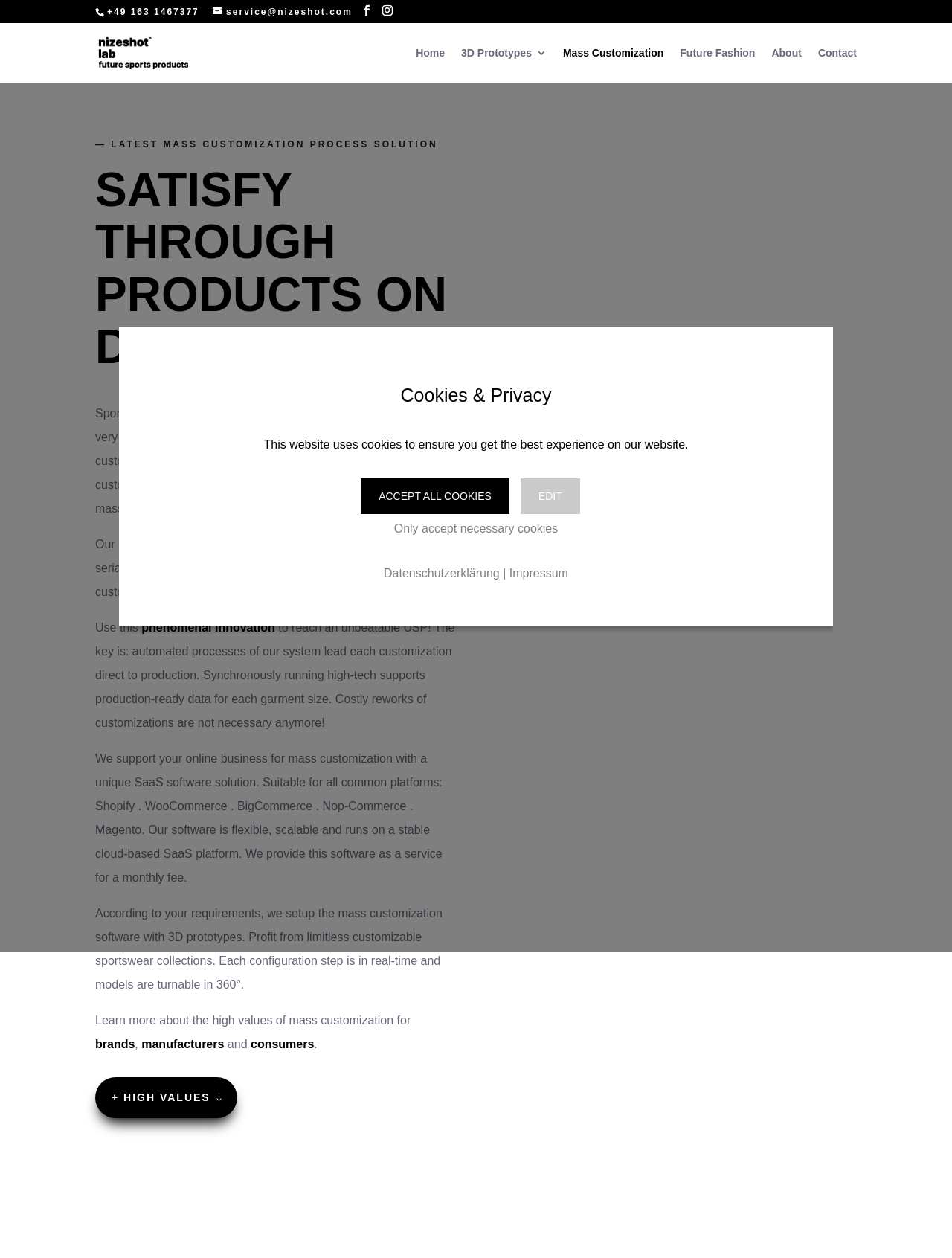Please respond to the question with a concise word or phrase:
What can be customized with the software?

Sportswear collections